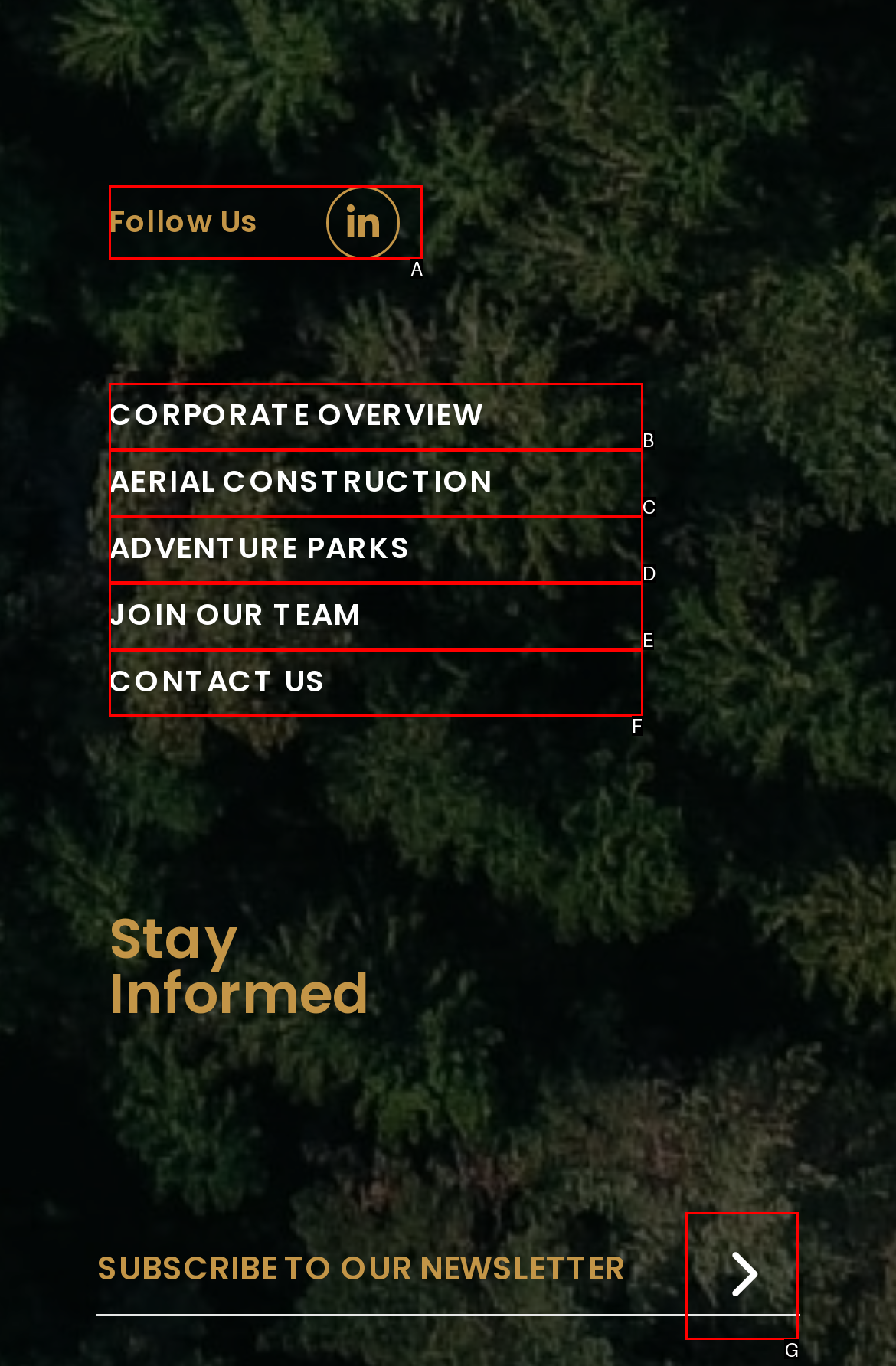Using the given description: , identify the HTML element that corresponds best. Answer with the letter of the correct option from the available choices.

G